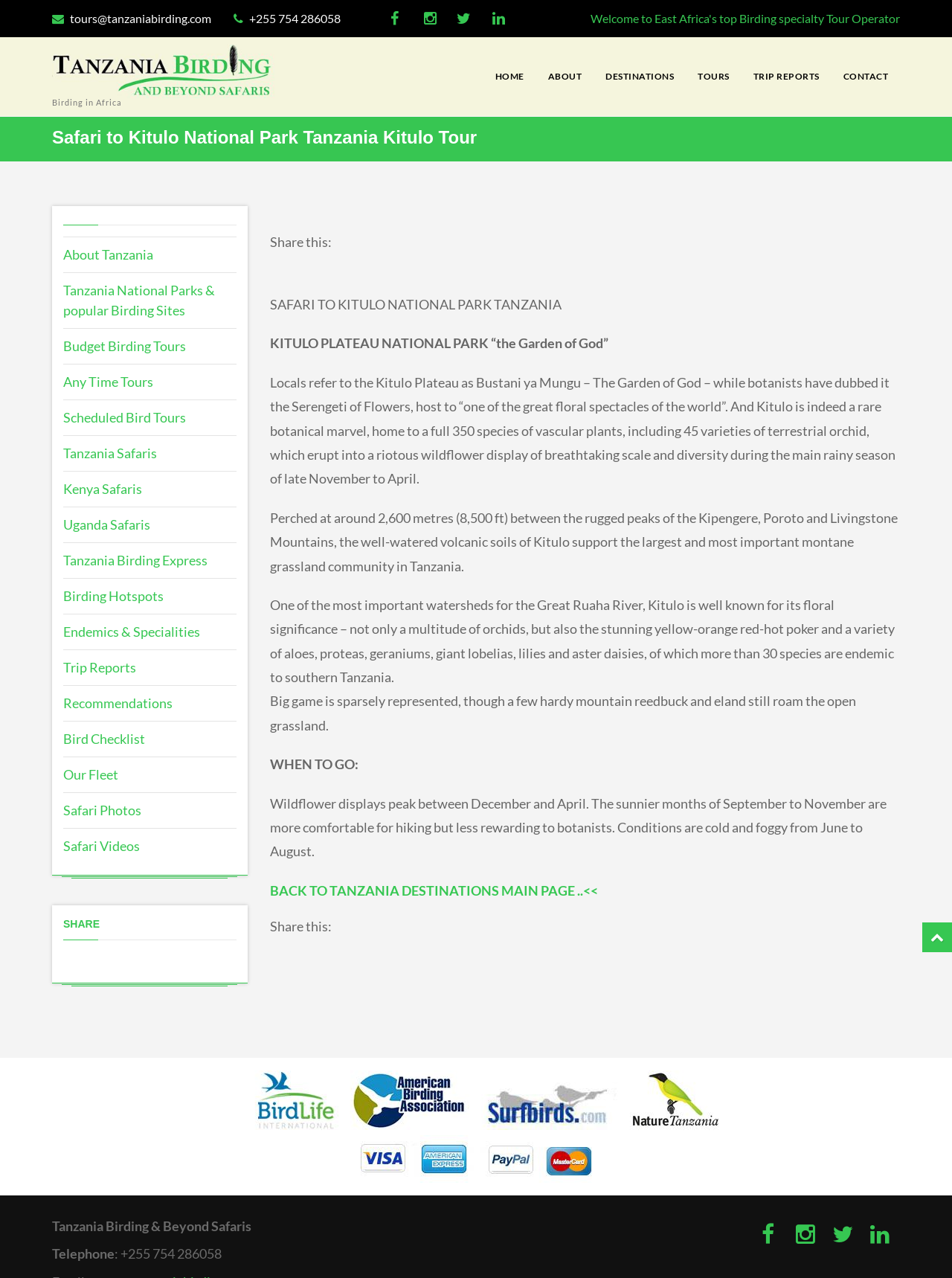Please answer the following question using a single word or phrase: 
What is the company name of the safari tour operator?

Tanzania Birding & Beyond Safaris